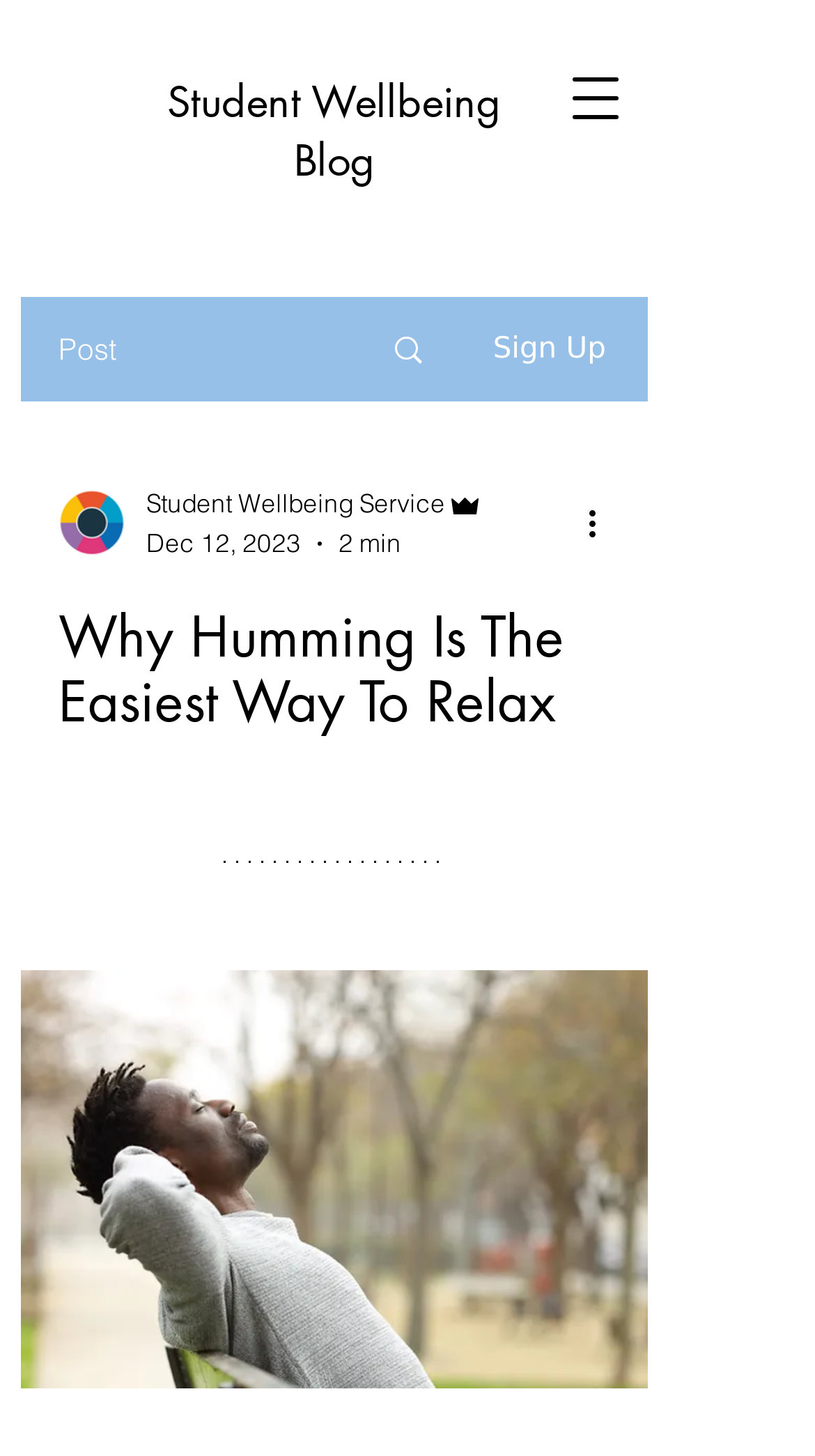Please provide a brief answer to the question using only one word or phrase: 
How long does it take to read the article?

2 min